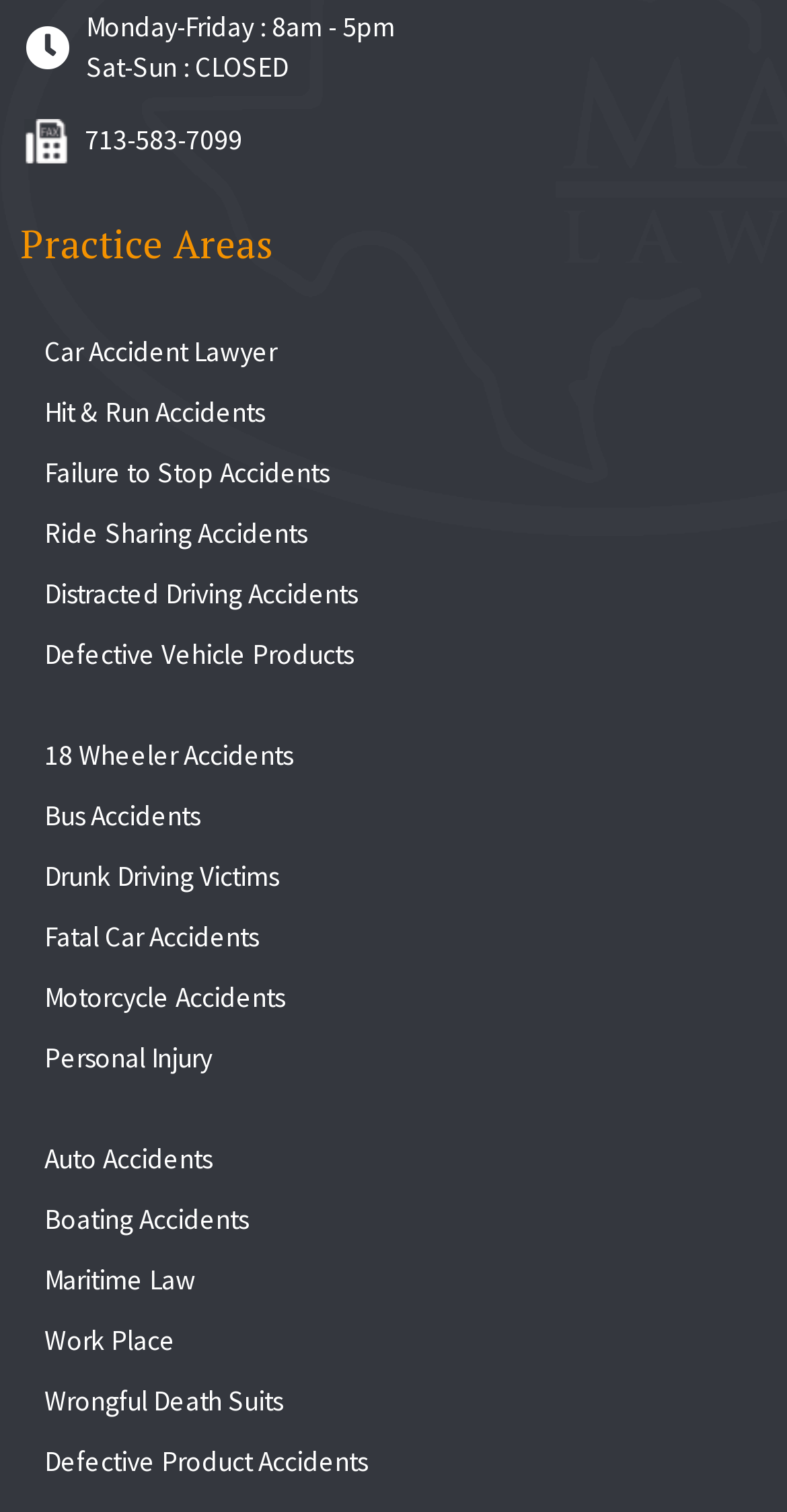How many practice areas are listed?
Please provide a single word or phrase as your answer based on the image.

15